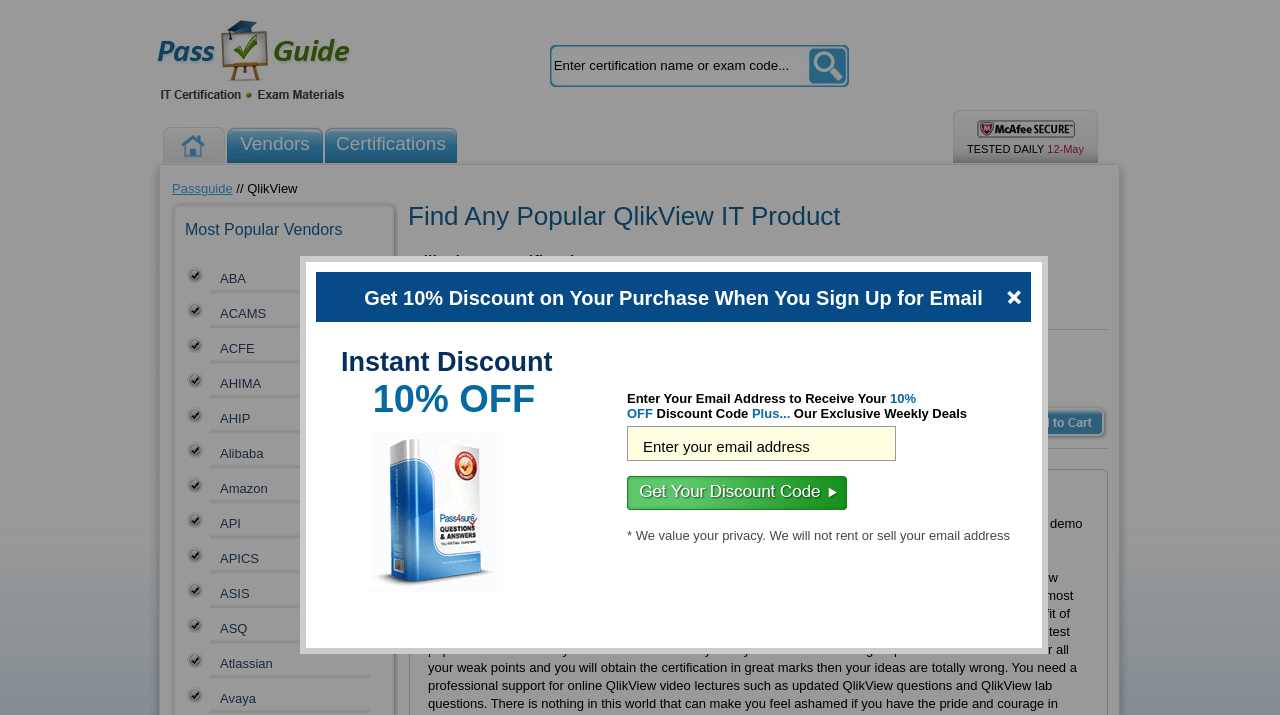What is the price of the QSDA2018 exam?
Look at the image and construct a detailed response to the question.

The price of the QSDA2018 exam can be found in the table under the heading 'QlikView Certification Exams'. The price is listed as '$79.99' in the 'Q&A' column.